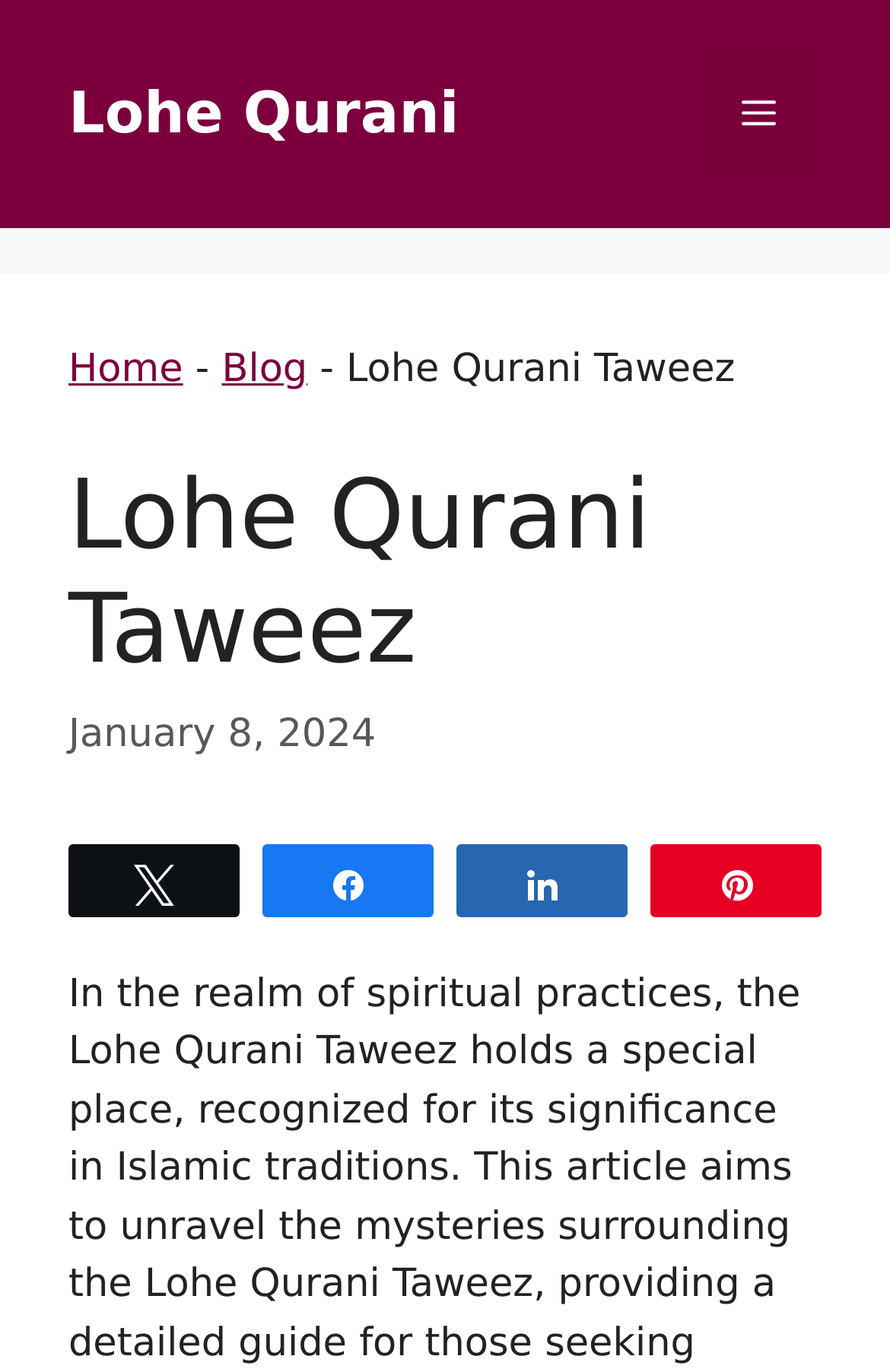Extract the primary heading text from the webpage.

Lohe Qurani Taweez